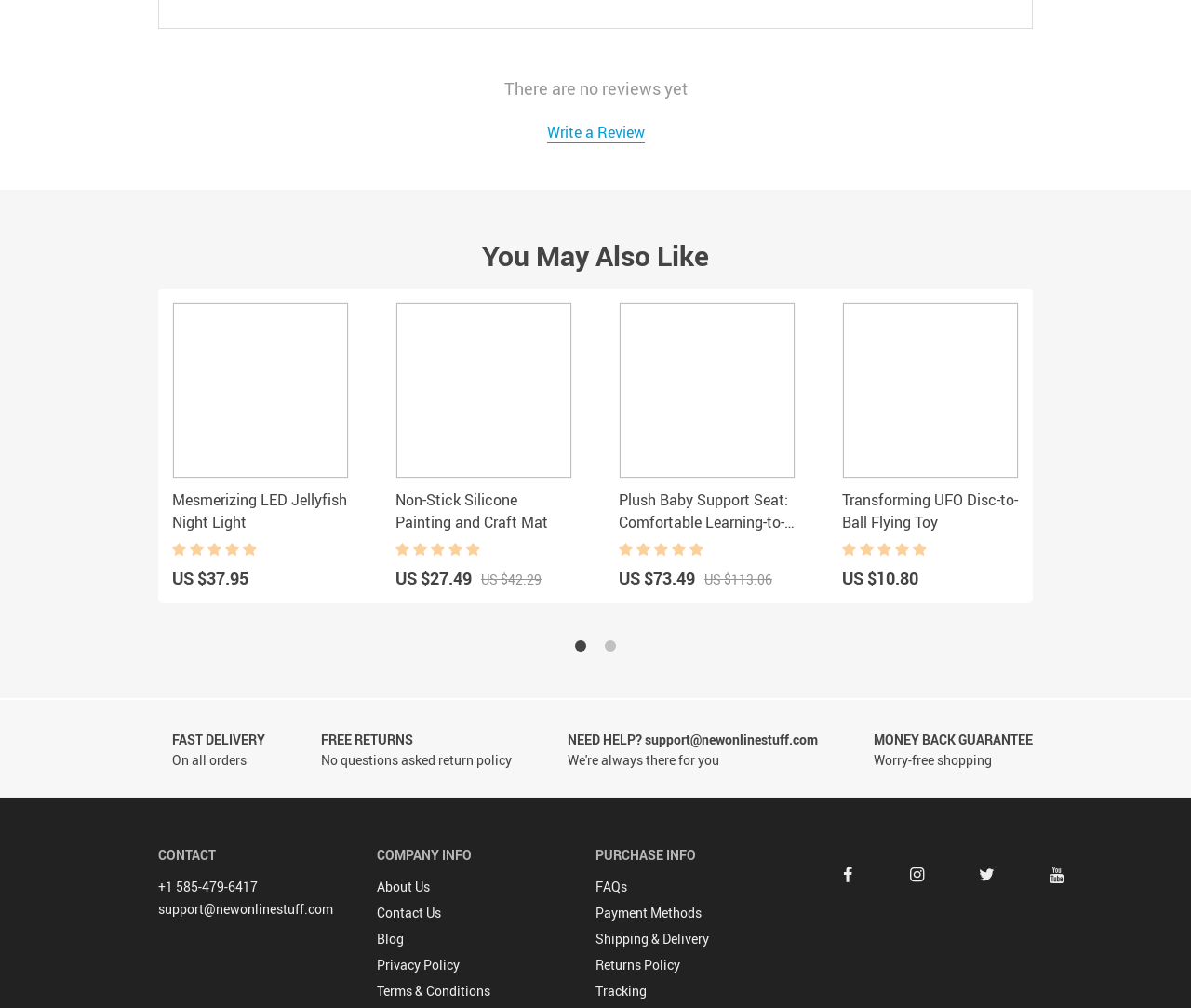Show the bounding box coordinates for the HTML element described as: "Terms & Conditions".

None